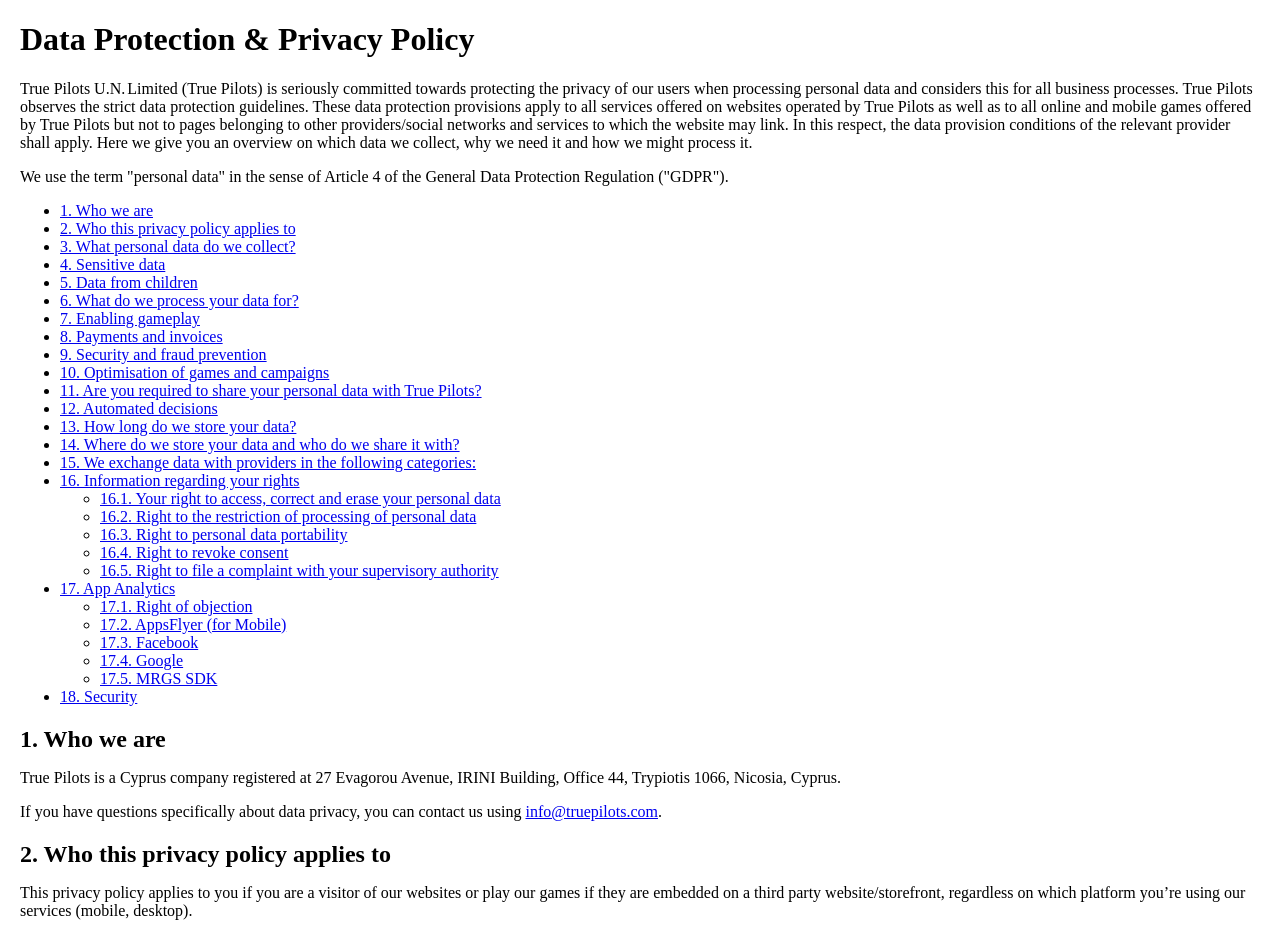Determine the bounding box coordinates of the region I should click to achieve the following instruction: "Navigate to the permalink". Ensure the bounding box coordinates are four float numbers between 0 and 1, i.e., [left, top, right, bottom].

None